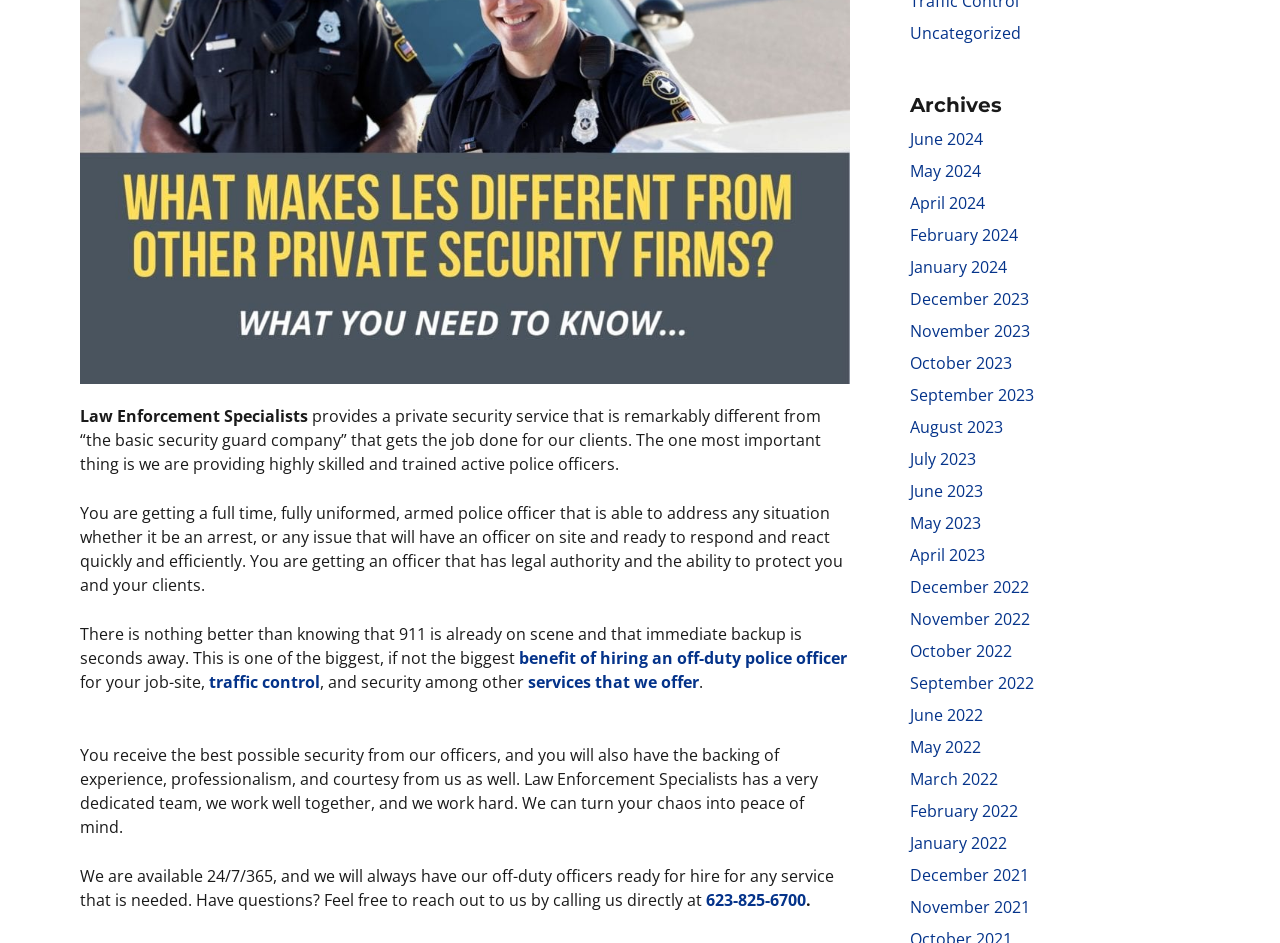Given the element description: "http://www.thehistoryblog.com/archives/52602", predict the bounding box coordinates of this UI element. The coordinates must be four float numbers between 0 and 1, given as [left, top, right, bottom].

None